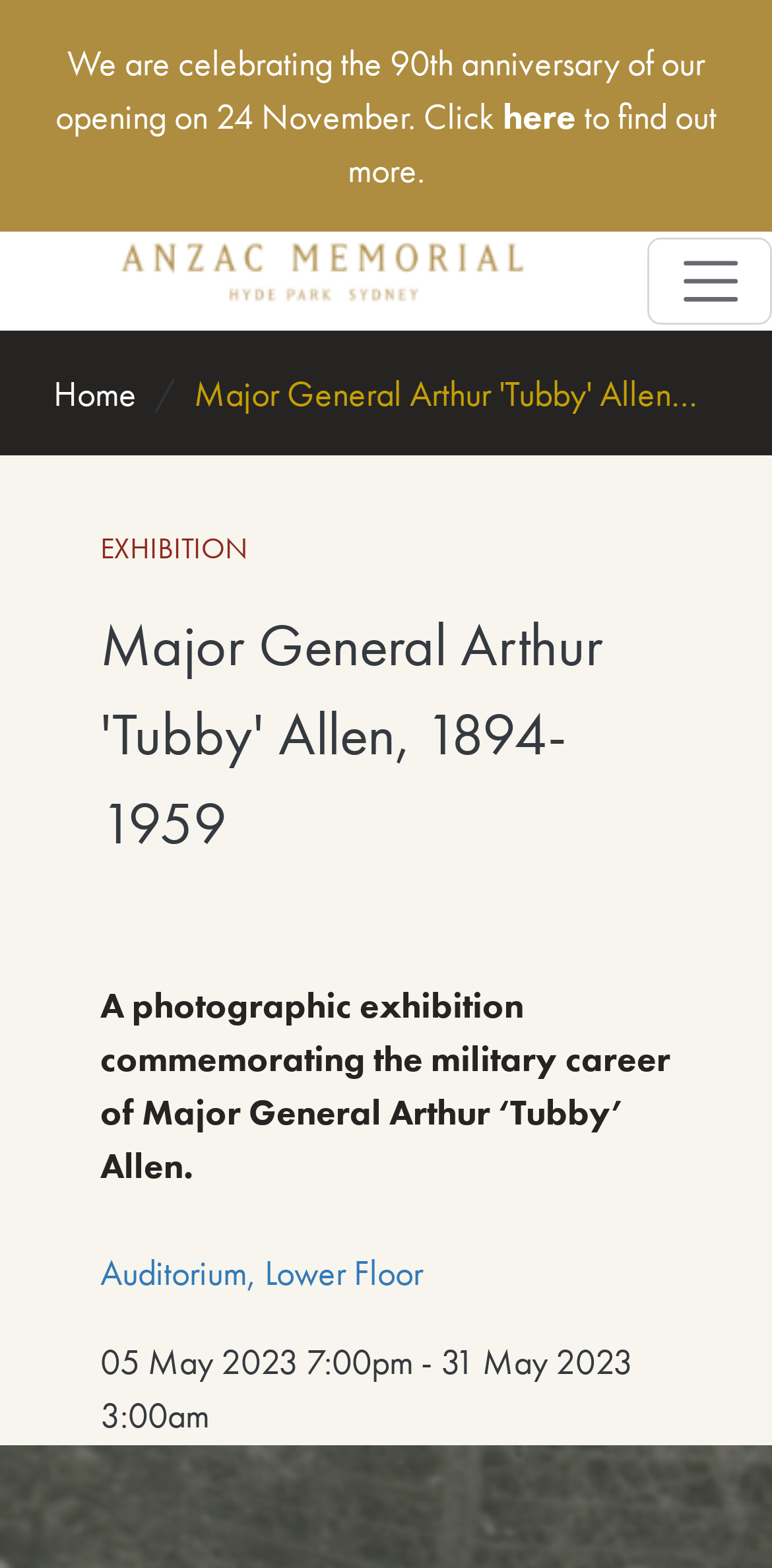Based on the visual content of the image, answer the question thoroughly: What is the name of the photographic exhibition?

The webpage has a description of the exhibition, which says 'A photographic exhibition commemorating the military career of Major General Arthur ‘Tubby’ Allen.' Therefore, the name of the photographic exhibition is Major General Arthur ‘Tubby’ Allen.